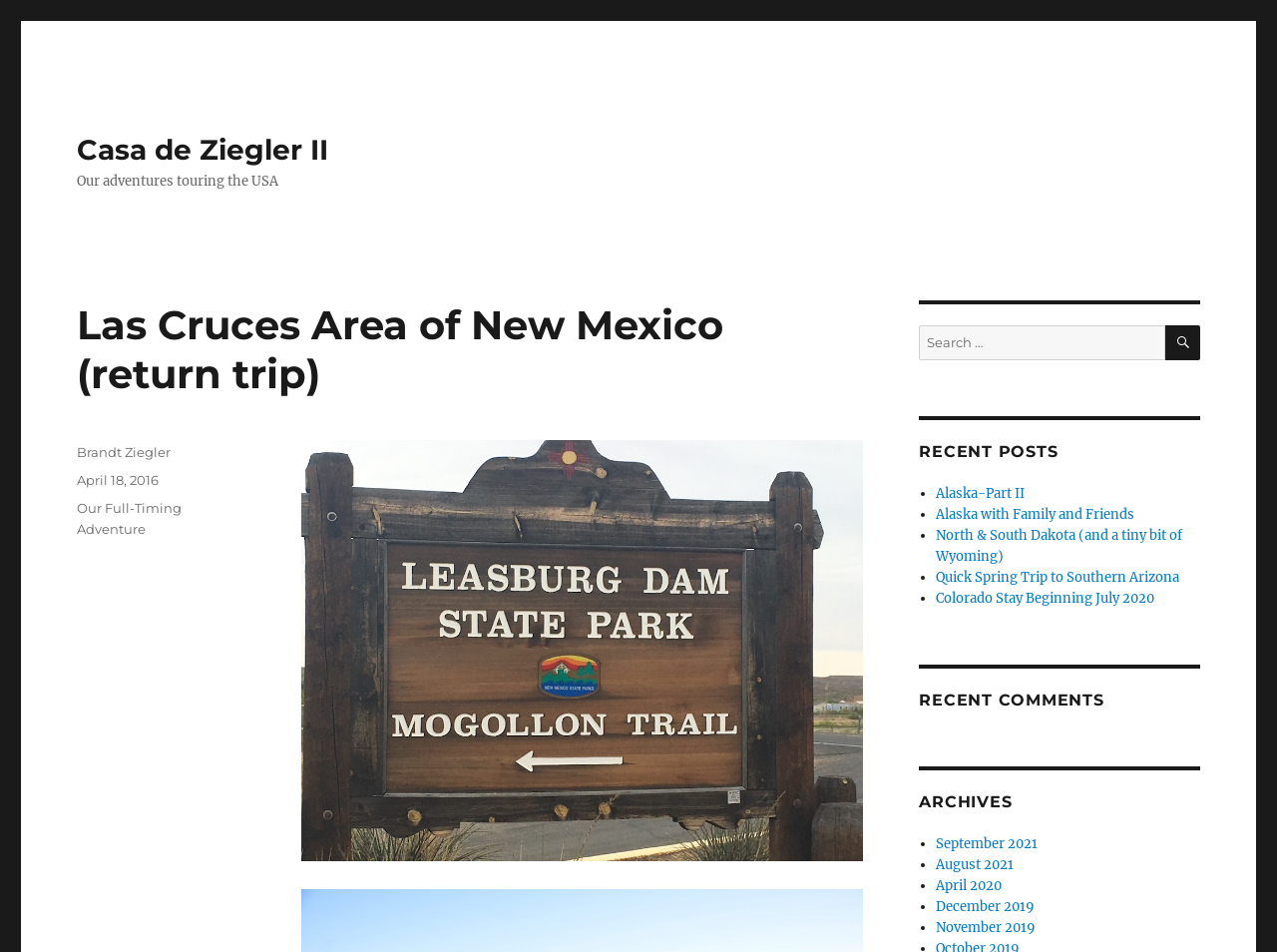What is the category of the current article?
We need a detailed and meticulous answer to the question.

I found the category of the current article by looking at the footer section of the webpage, where it says 'Categories' followed by a link to 'Our Full-Timing Adventure'.